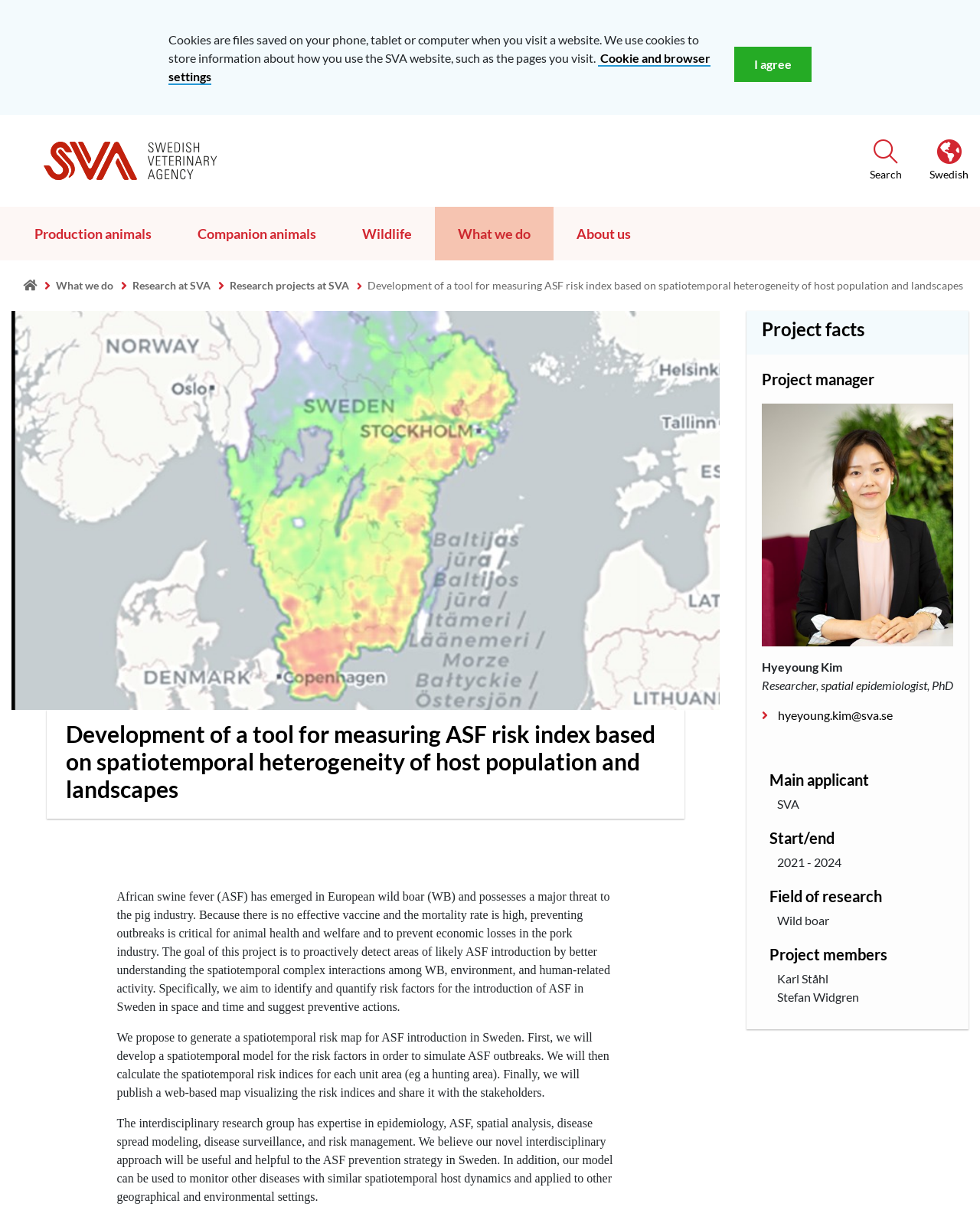Identify the coordinates of the bounding box for the element described below: "Contact Us". Return the coordinates as four float numbers between 0 and 1: [left, top, right, bottom].

None